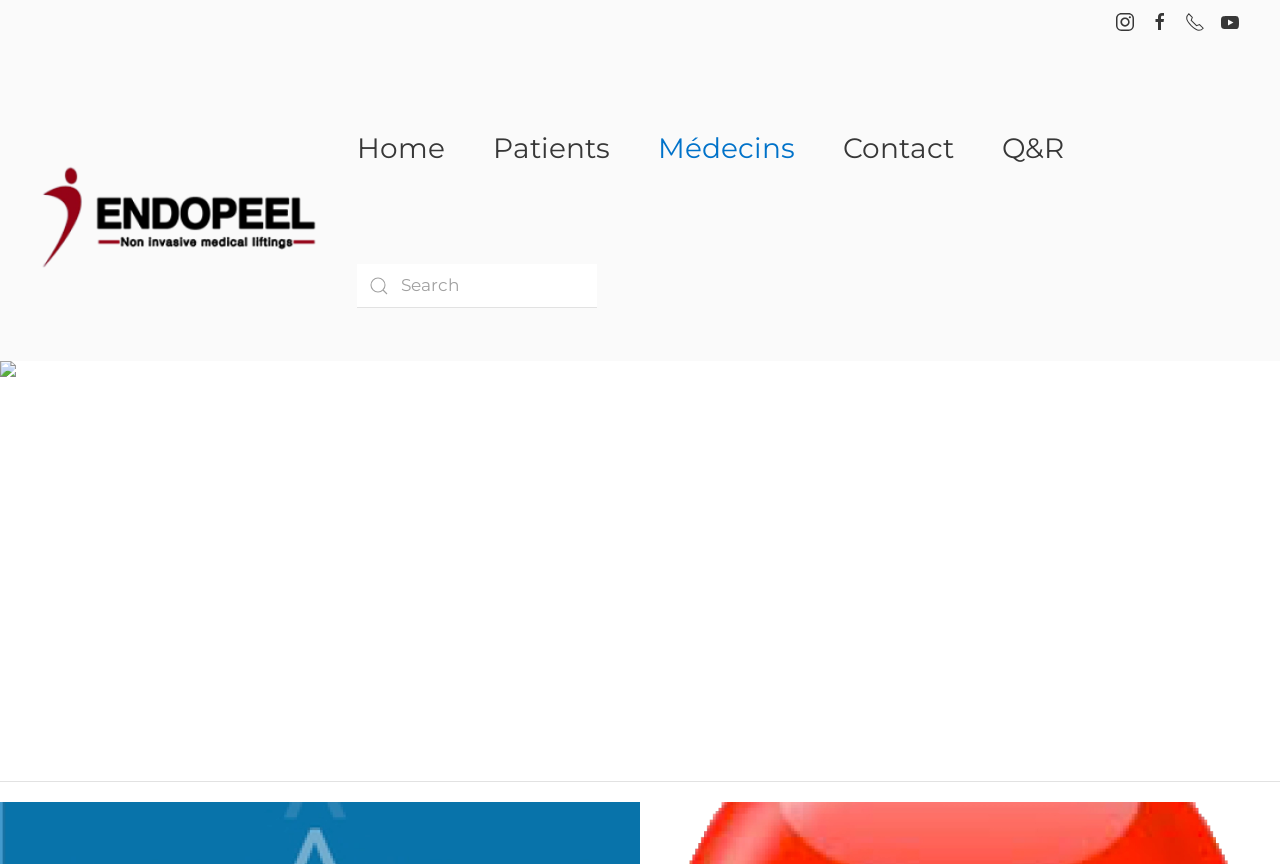Detail the features and information presented on the webpage.

The webpage appears to be a medical information page, specifically about "endopeel". At the top left, there is a link to "Skip to main content". On the top right, there are four links with accompanying images, likely representing social media or other external links. Below these, there are five main navigation links: "Back to home", "Home", "Patients", "Médecins", and "Contact", as well as a "Q&R" link. A search bar is located below these links, accompanied by a small image and a searchbox labeled "Search".

The main content of the page is divided into sections, with a heading "What is endopeel" located near the top. Below this heading, there is a link "Check here". A large image related to "endopeel" takes up a significant portion of the page, spanning from the top to the bottom. At the very bottom of the page, there is a horizontal separator line.